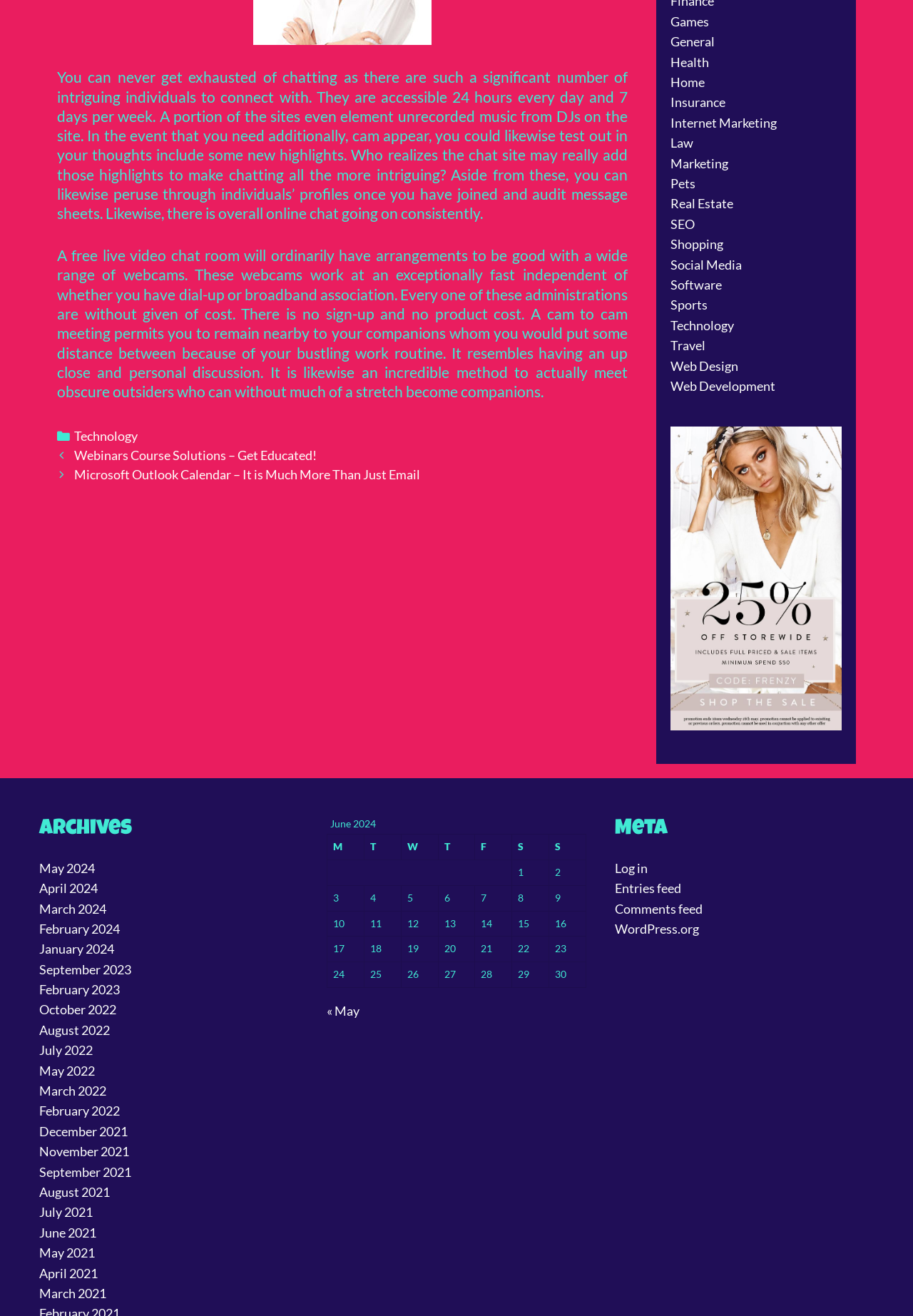Identify the bounding box coordinates for the UI element described as follows: "SEO". Ensure the coordinates are four float numbers between 0 and 1, formatted as [left, top, right, bottom].

[0.734, 0.164, 0.761, 0.176]